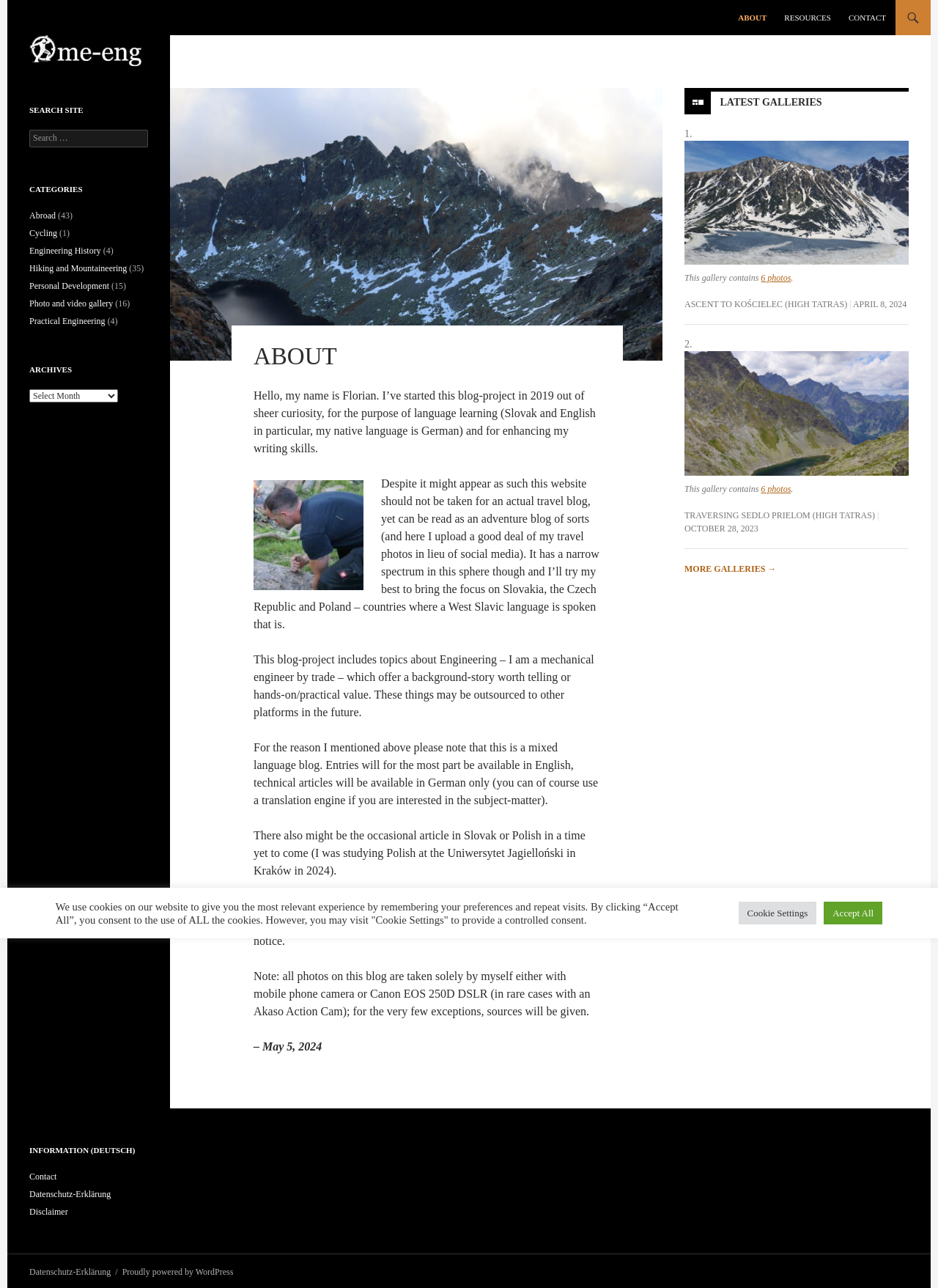Please provide a comprehensive response to the question below by analyzing the image: 
What is the author's native language?

The author's native language is German, as mentioned in the 'ABOUT' section of the webpage, where it is stated 'my native language is German'.